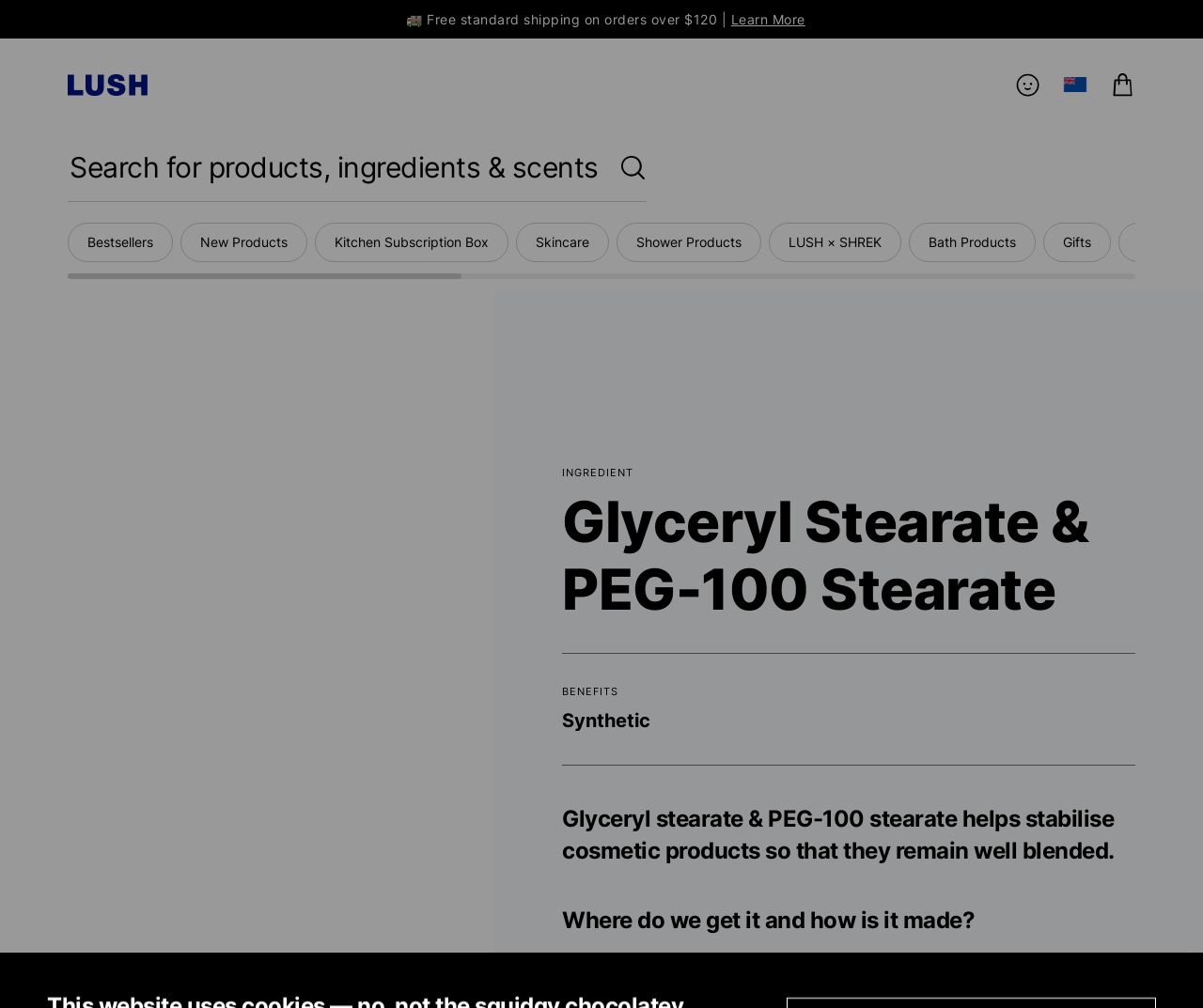Locate the bounding box coordinates of the clickable area needed to fulfill the instruction: "Learn more about free standard shipping".

[0.608, 0.011, 0.669, 0.027]